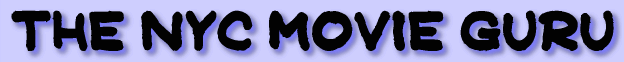What is the focus of the text 'THE NYC MOVIE GURU'?
Give a single word or phrase answer based on the content of the image.

film critique